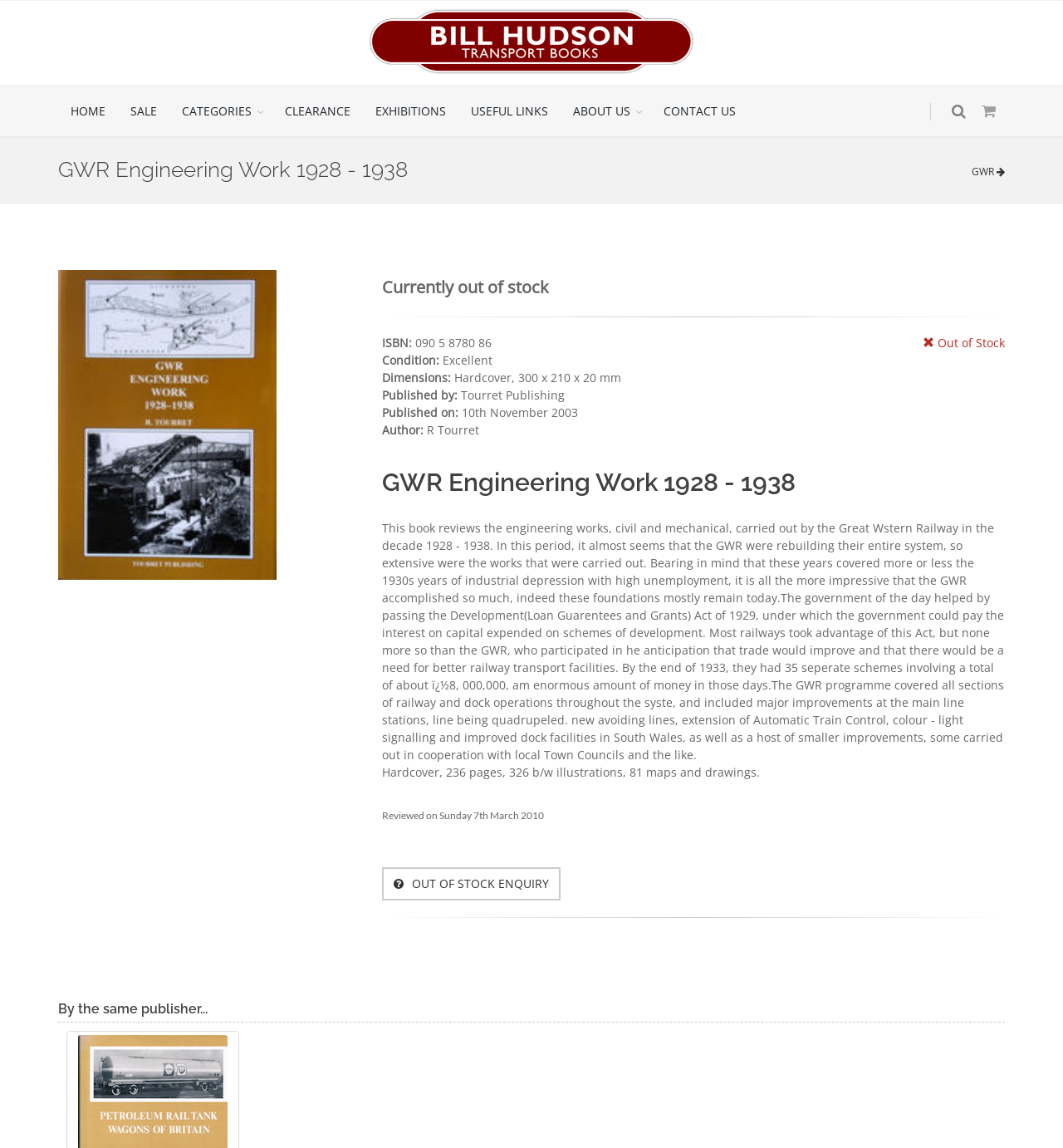From the details in the image, provide a thorough response to the question: What is the condition of the book?

I found the answer by looking at the section that describes the book's details, where it says 'Condition:' and then 'Excellent'.